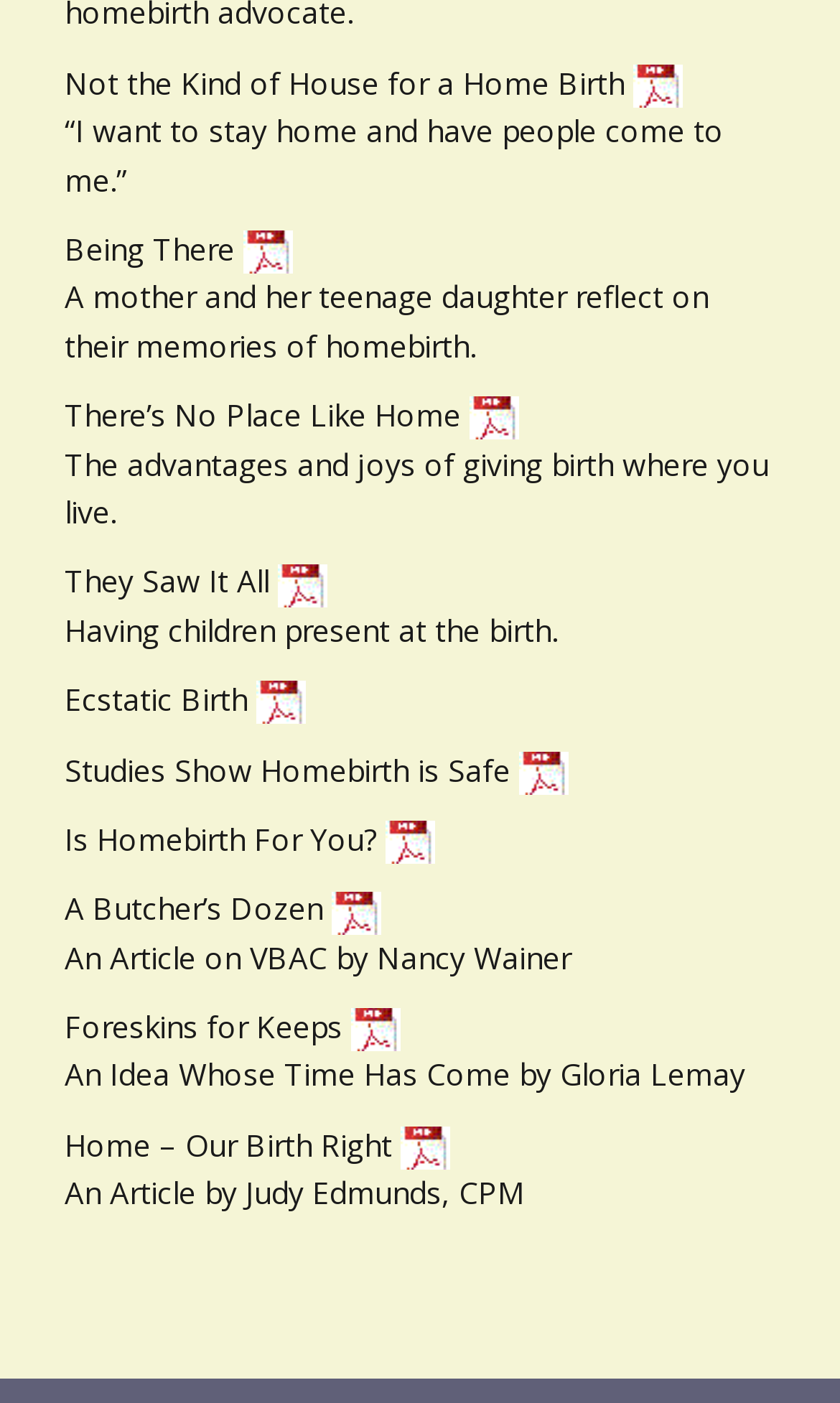Please answer the following question using a single word or phrase: 
How many static text elements are on this webpage?

15